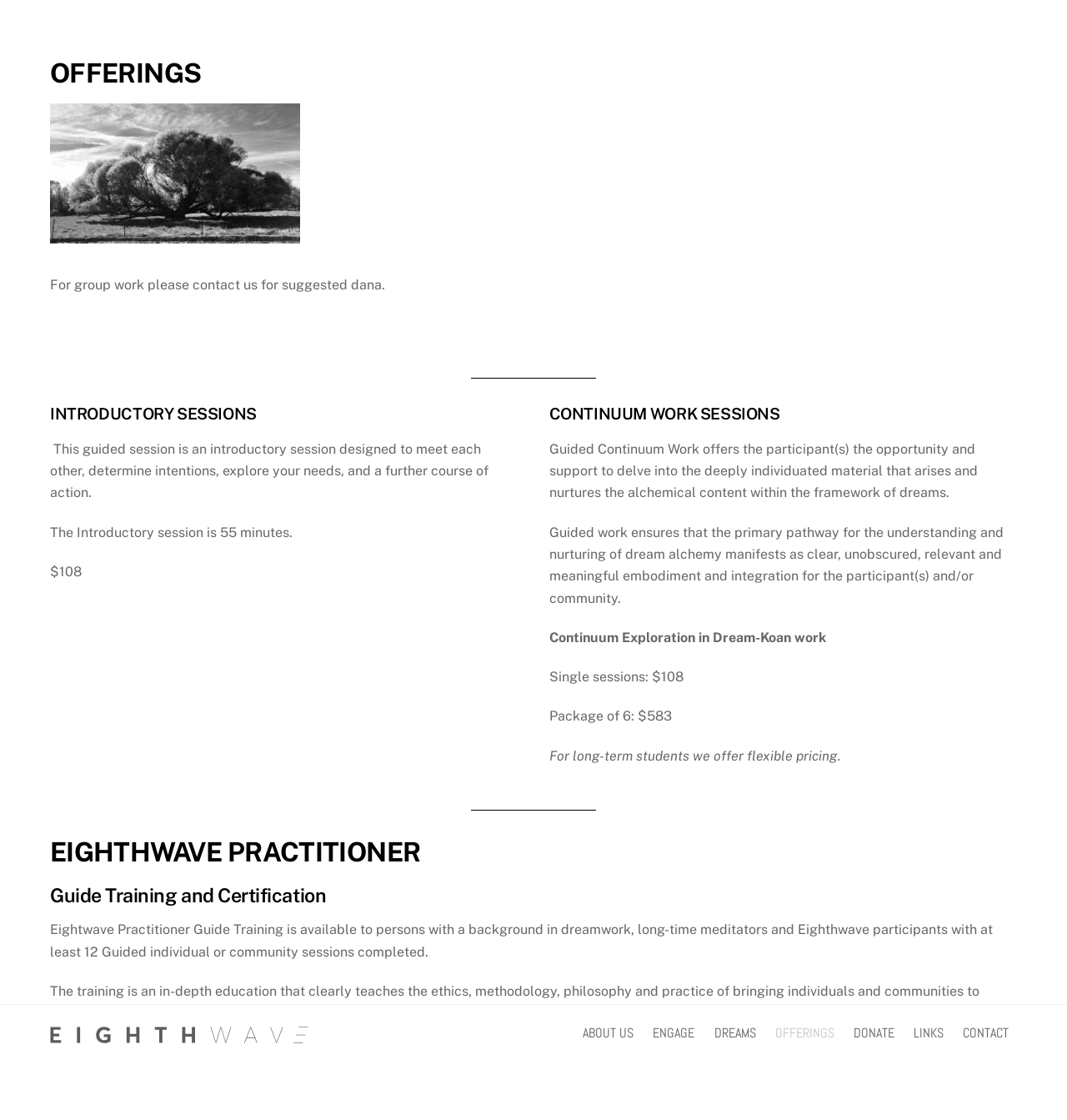Pinpoint the bounding box coordinates of the clickable area necessary to execute the following instruction: "Click on ABOUT US". The coordinates should be given as four float numbers between 0 and 1, namely [left, top, right, bottom].

[0.539, 0.909, 0.601, 0.936]